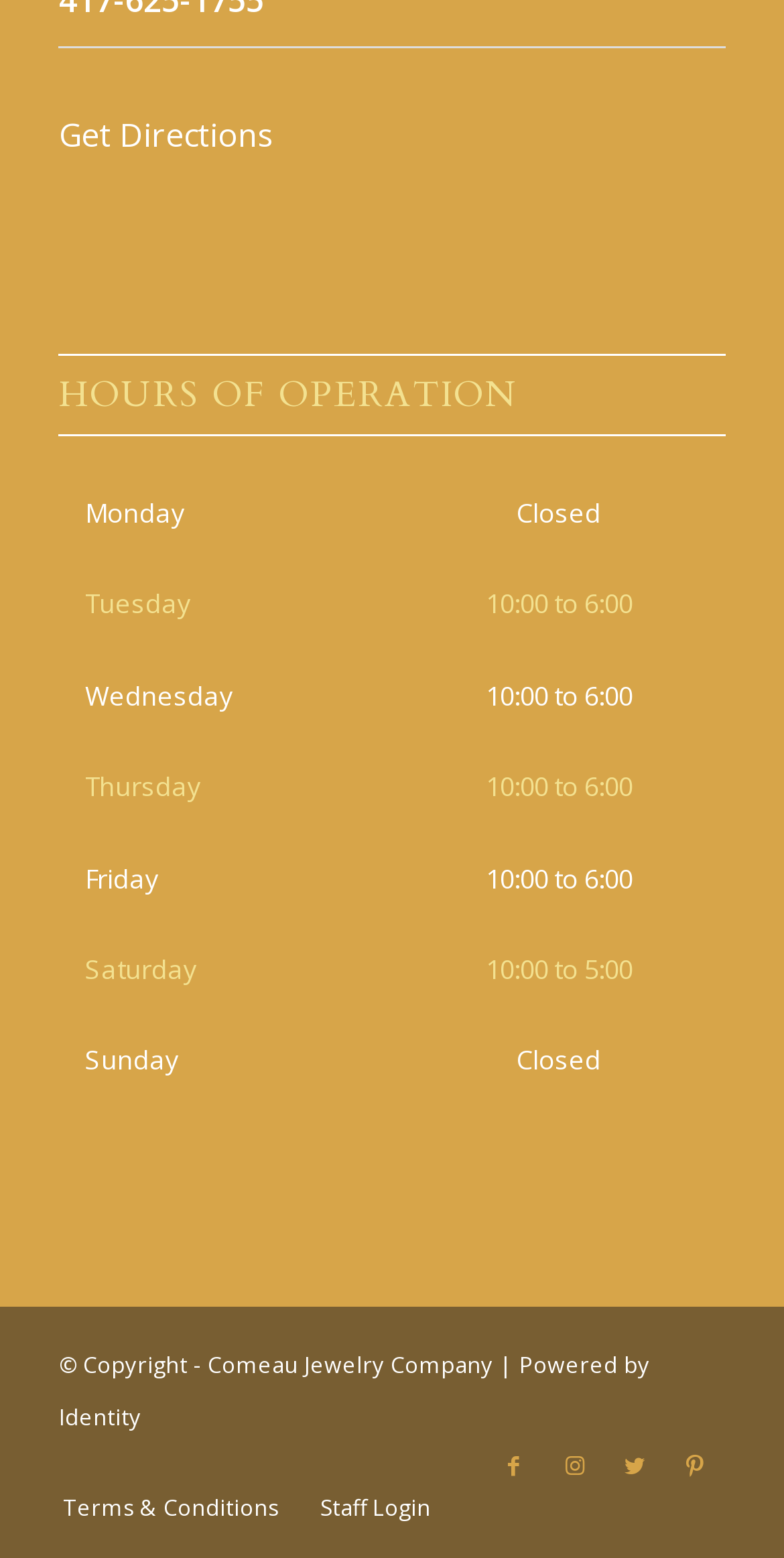Identify the bounding box coordinates of the specific part of the webpage to click to complete this instruction: "View calendar".

None